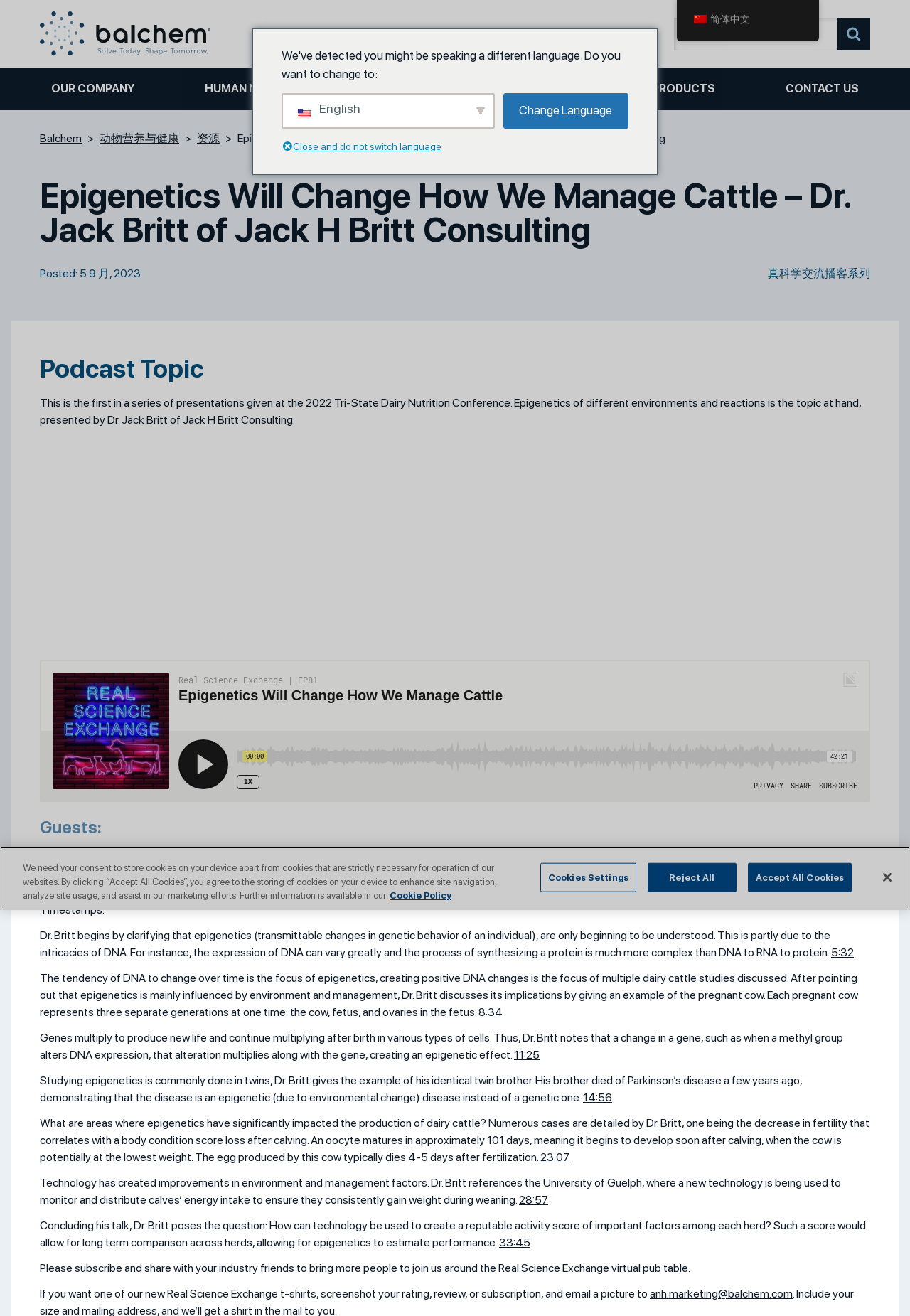Please identify the primary heading of the webpage and give its text content.

Epigenetics Will Change How We Manage Cattle – Dr. Jack Britt of Jack H Britt Consulting